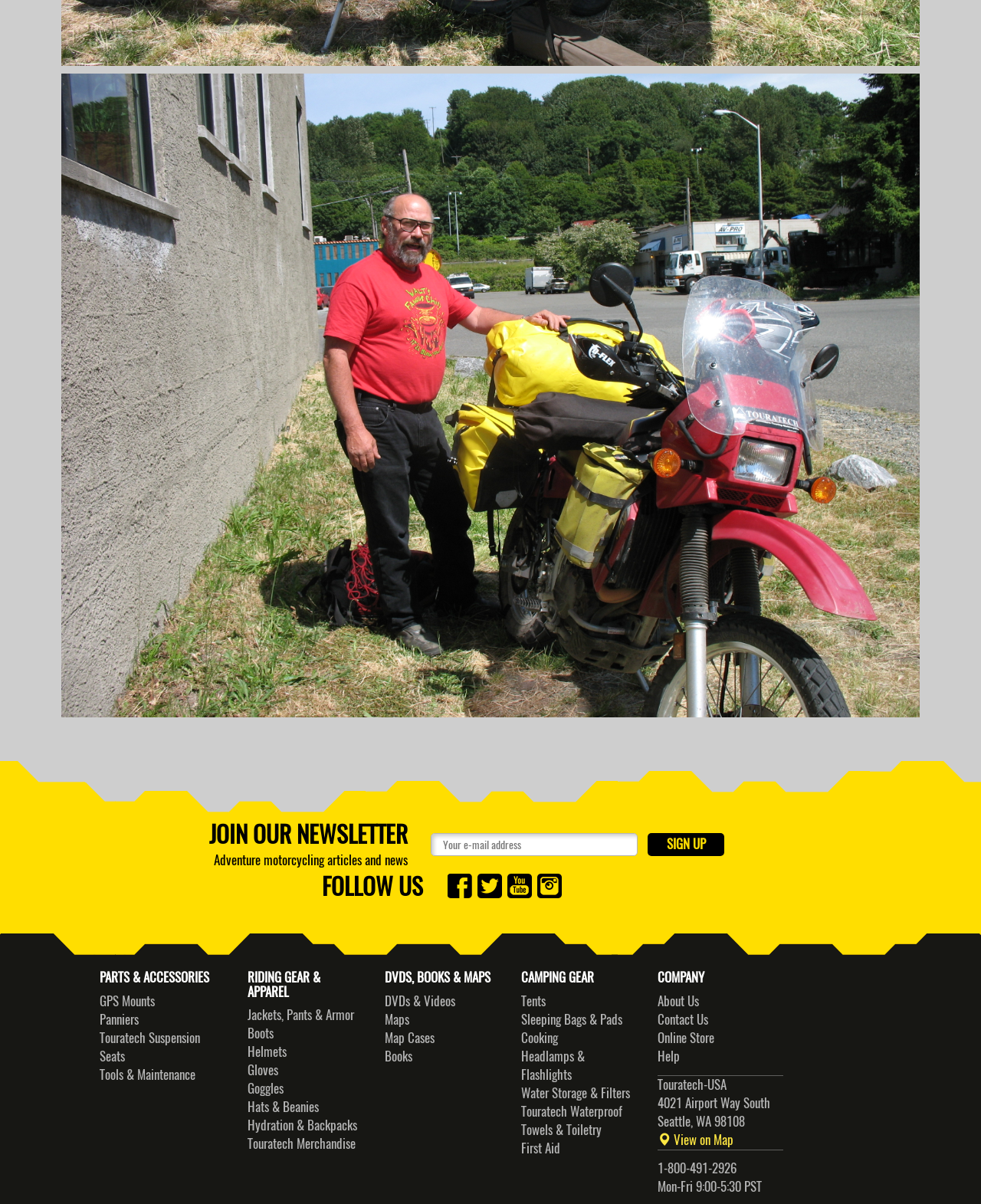Using the description: "Gloves", determine the UI element's bounding box coordinates. Ensure the coordinates are in the format of four float numbers between 0 and 1, i.e., [left, top, right, bottom].

[0.253, 0.882, 0.284, 0.896]